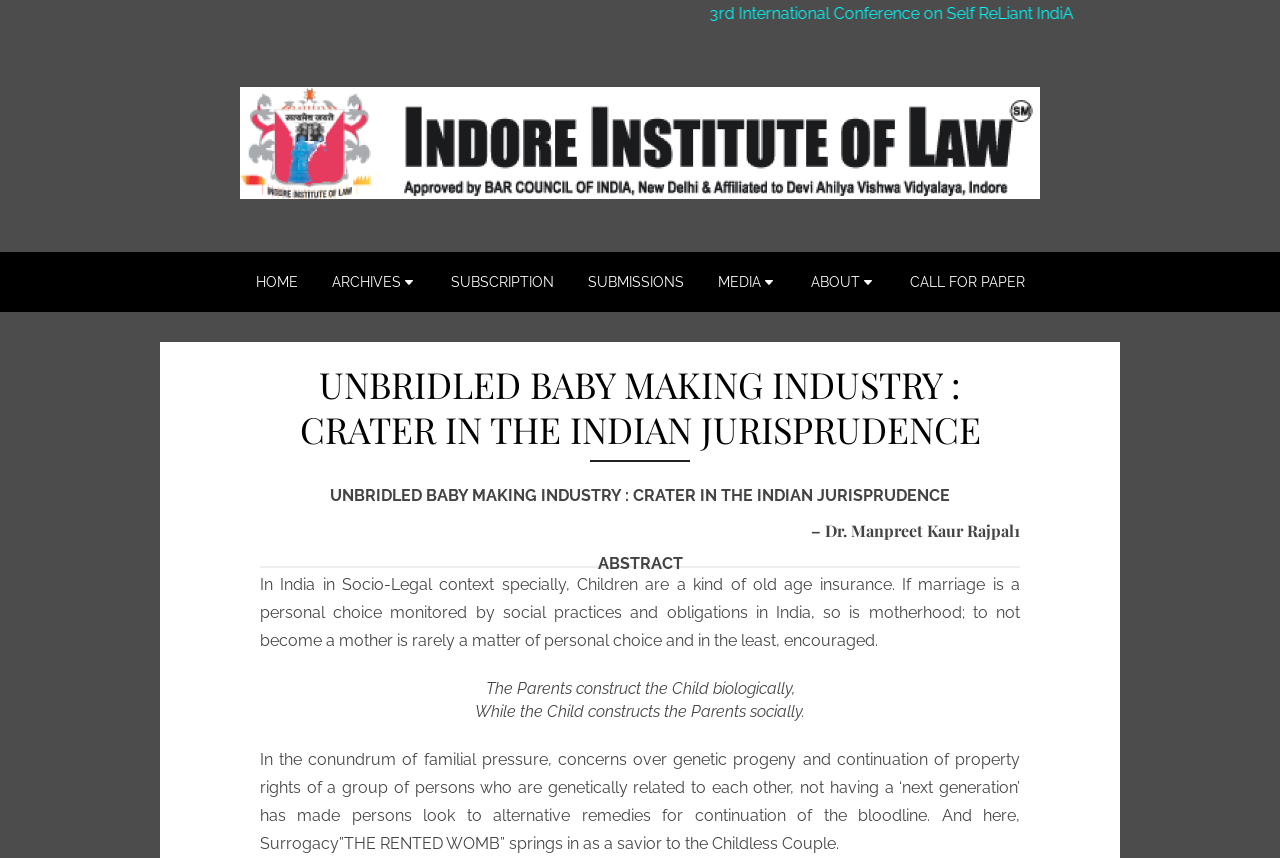Illustrate the webpage with a detailed description.

The webpage is about an article titled "UNBRIDLED BABY MAKING INDUSTRY : CRATER IN THE INDIAN JURISPRUDENCE" from the Indore Institute Of Law. At the top, there is a link to a 3rd International Conference on Self ReLiant IndiA, and a "Skip to content" link. Below these links, the Indore Institute Of Law's logo is displayed, along with a navigation menu labeled "Main Menu" that contains seven links: HOME, ARCHIVES C, SUBSCRIPTION, SUBMISSIONS, MEDIA C, ABOUT C, and CALL FOR PAPER.

The main content of the article is divided into sections. The first section has a heading with the same title as the webpage, followed by a subheading "– Dr. Manpreet Kaur Rajpal1". Below this, there is an abstract section labeled "ABSTRACT", followed by a horizontal separator. The main text of the article starts below the separator, discussing the topic of surrogacy in India. The text is divided into paragraphs, with the first paragraph explaining how children are seen as a kind of old age insurance in India. The subsequent paragraphs delve deeper into the topic, discussing how parents construct children biologically, while children construct parents socially, and how surrogacy has become a solution for childless couples.

Overall, the webpage has a simple layout, with a clear hierarchy of headings and sections, making it easy to navigate and read.